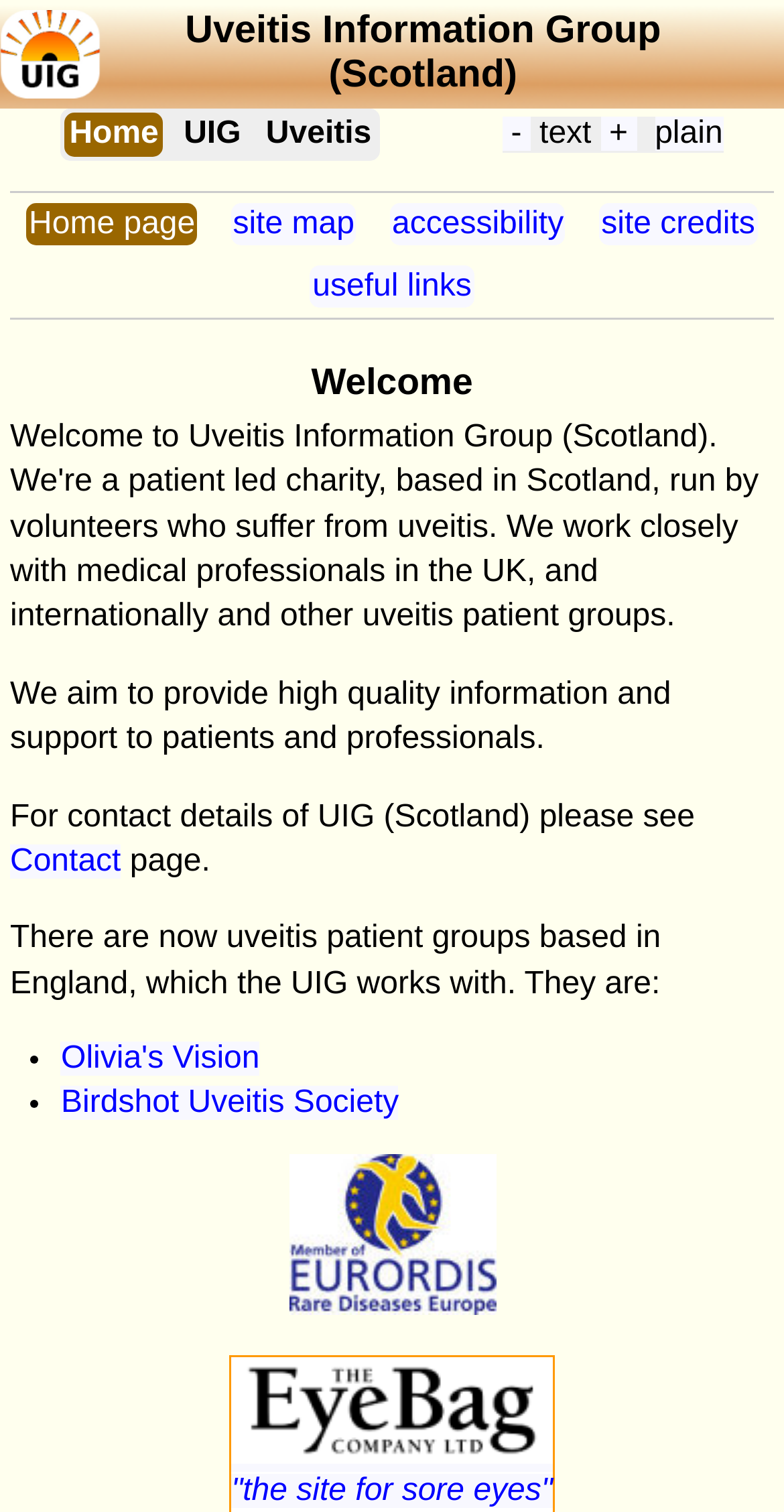Pinpoint the bounding box coordinates of the area that should be clicked to complete the following instruction: "Explore The Eye Bag Company". The coordinates must be given as four float numbers between 0 and 1, i.e., [left, top, right, bottom].

[0.295, 0.951, 0.705, 0.998]